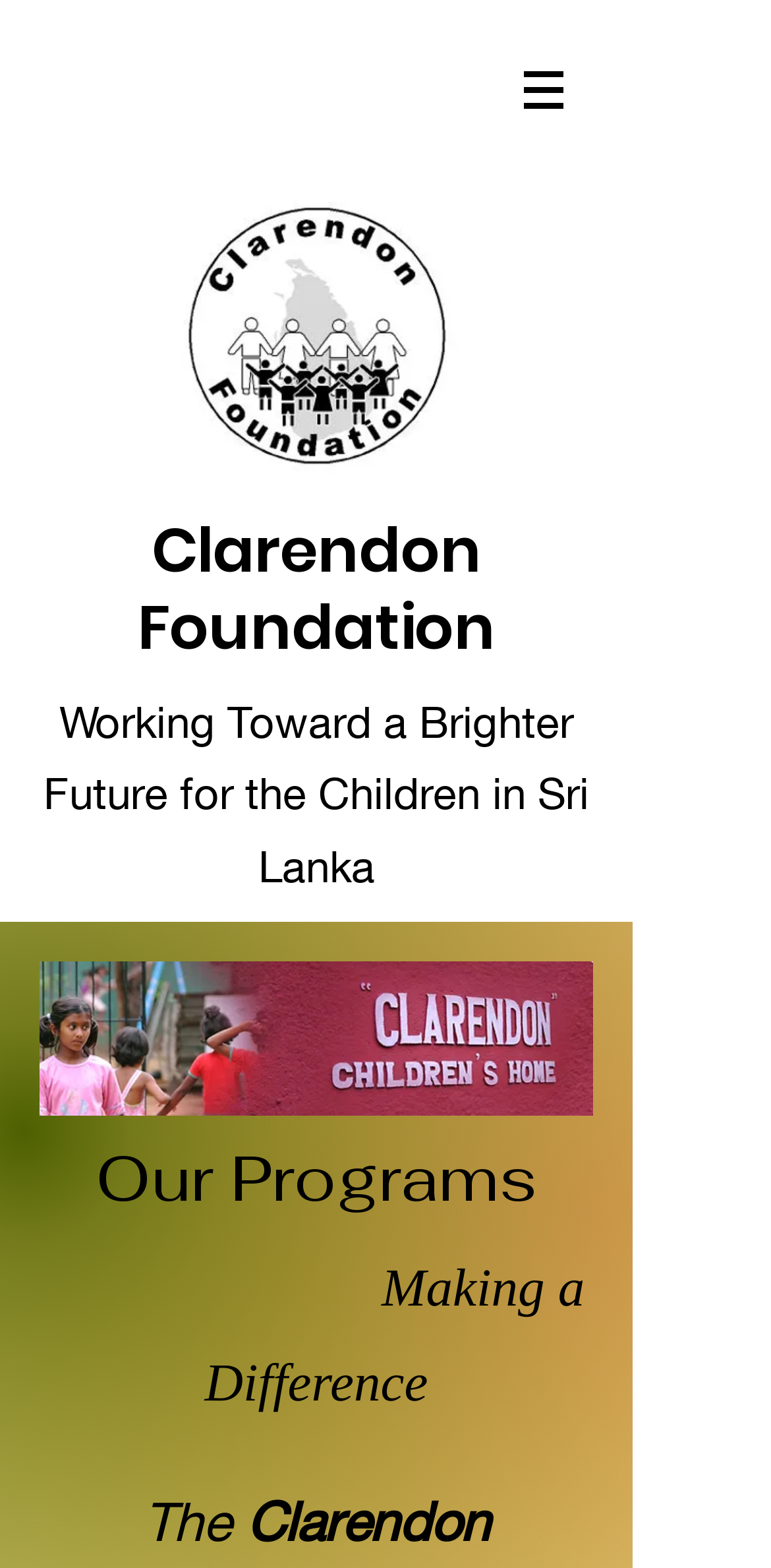What is the name of the image at the top of the webpage?
Use the information from the screenshot to give a comprehensive response to the question.

The image at the top of the webpage is identified as 'ClarendonLogo.jpg' based on the image element's description. This image is located at the top of the webpage, suggesting that it is the organization's logo.